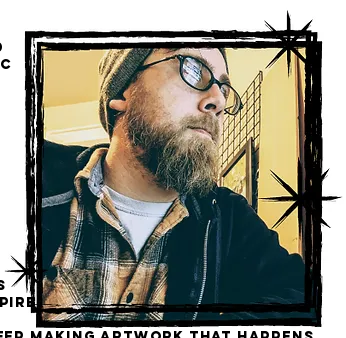Thoroughly describe everything you see in the image.

This striking image features a contemplative artist, David Colin Mueller, displaying a thoughtful gaze as he engages with his creative process. Wearing a beanie and glasses, he has a beard that adds to his artistic persona. The cozy ambiance of his workspace is hinted at in the blurred background, suggesting a space filled with inspiration. 

The image is bordered by a bold, graphic frame adorned with playful star motifs, emphasizing the dynamic nature of his artistic spirit. Below the visual, the text hints at his commitment to creating accessible artwork that reflects the influences of his upbringing, particularly in relation to pop culture and traditional painting techniques. This setting captures a moment of reflection, illustrating the blend of personal values and artistic vision that shapes his work.